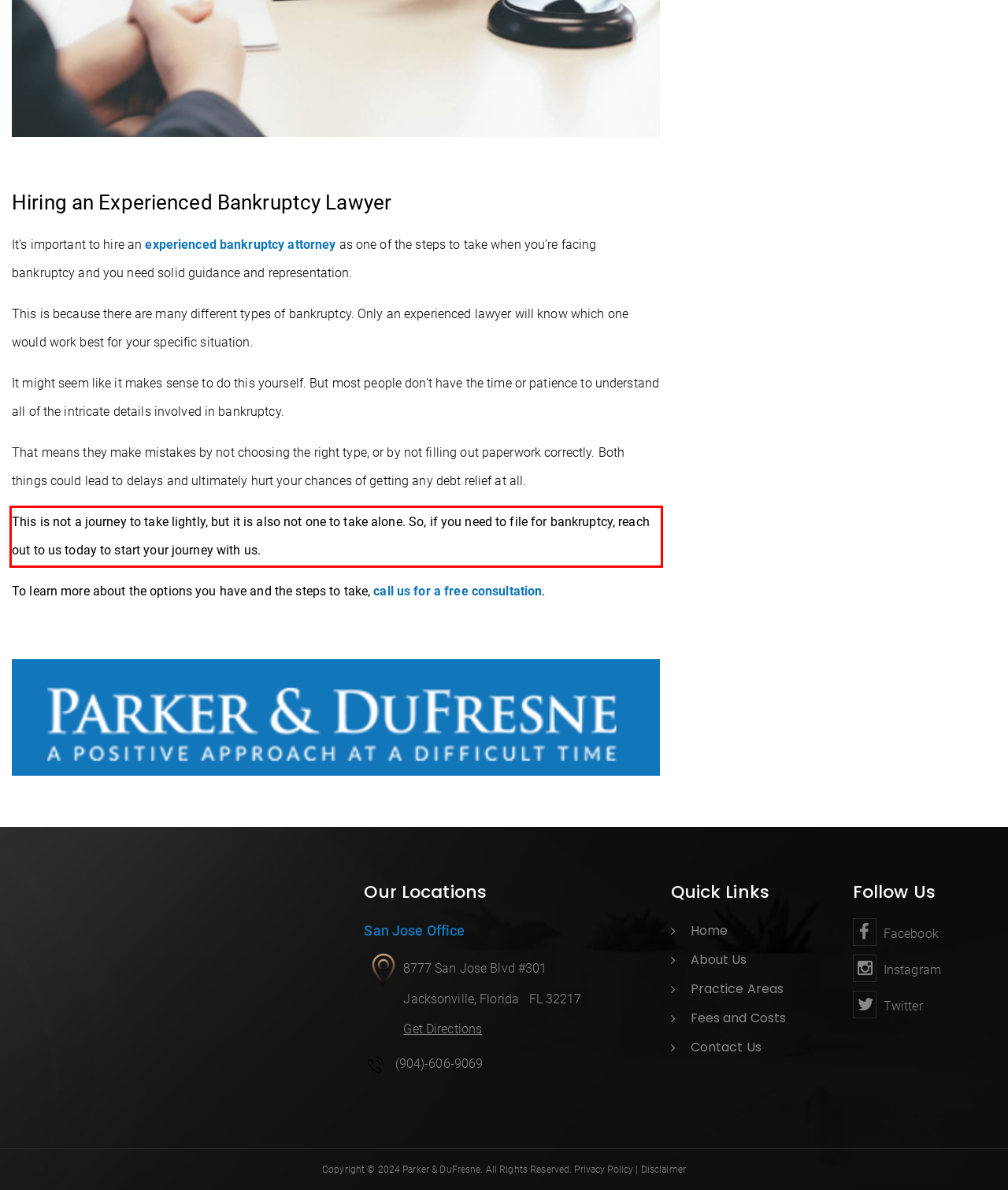Please use OCR to extract the text content from the red bounding box in the provided webpage screenshot.

This is not a journey to take lightly, but it is also not one to take alone. So, if you need to file for bankruptcy, reach out to us today to start your journey with us.